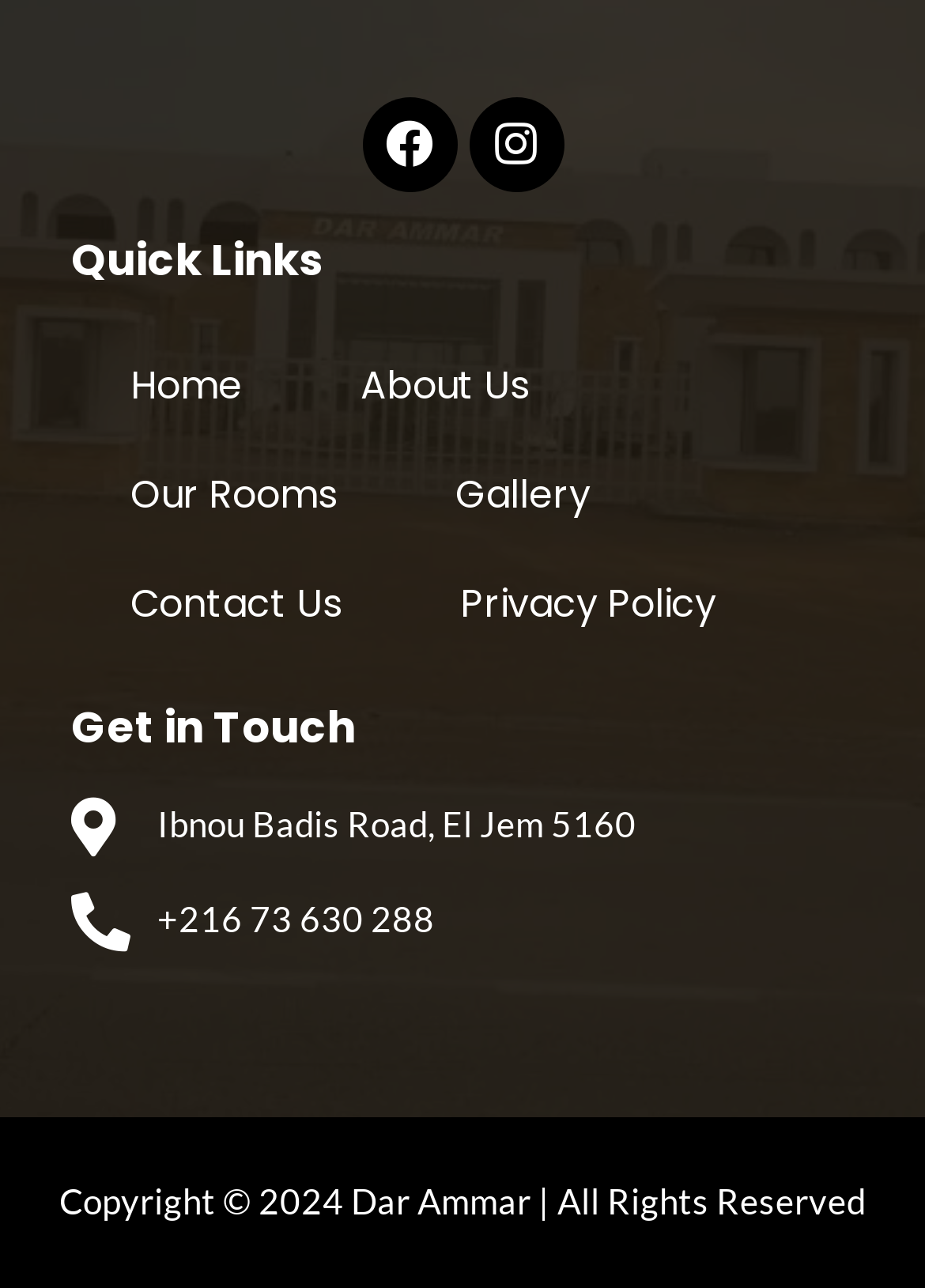What is the format of the Check-in Date?
Please look at the screenshot and answer using one word or phrase.

dd/mm/yyyy